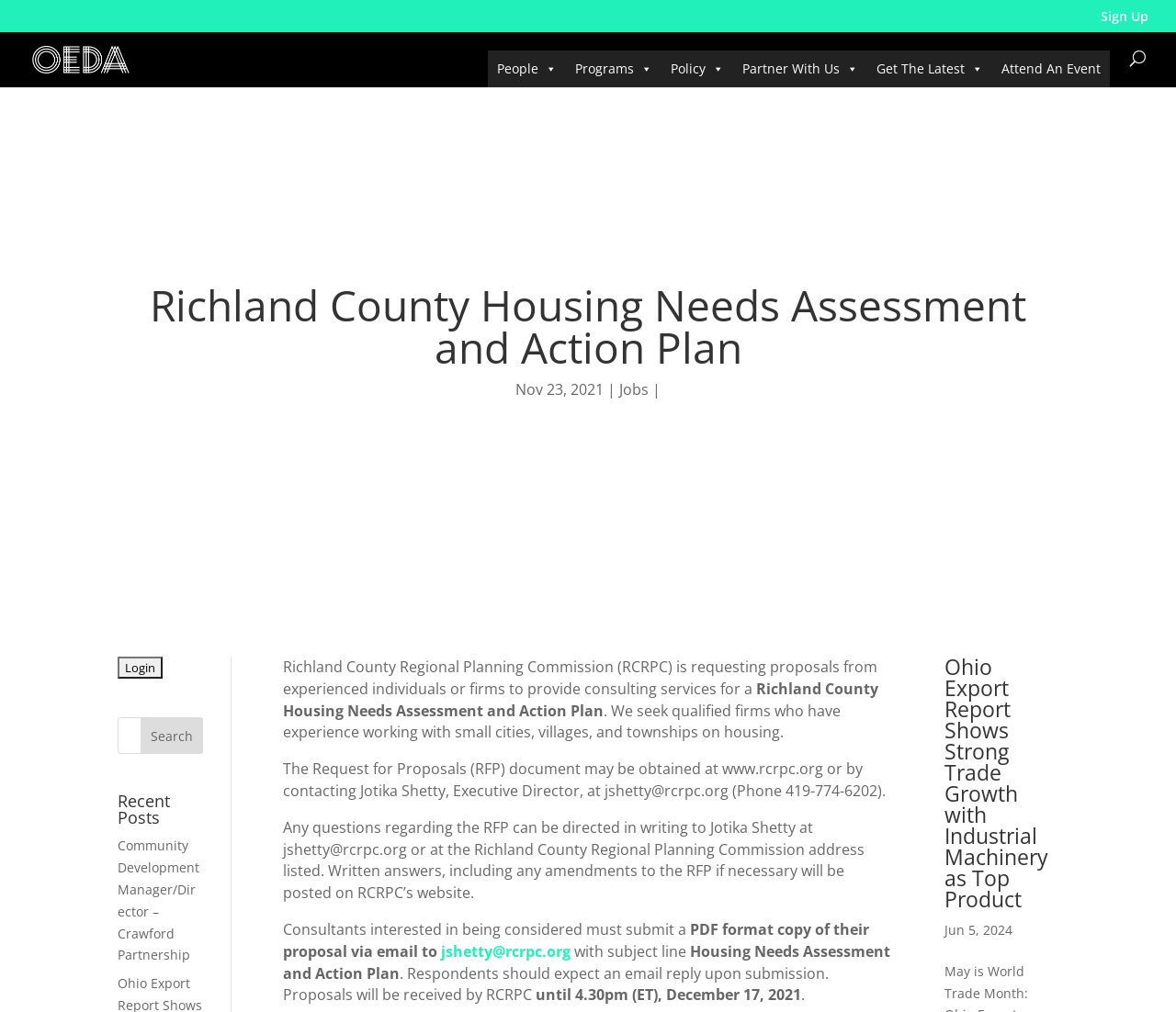Could you locate the bounding box coordinates for the section that should be clicked to accomplish this task: "Submit the form".

None